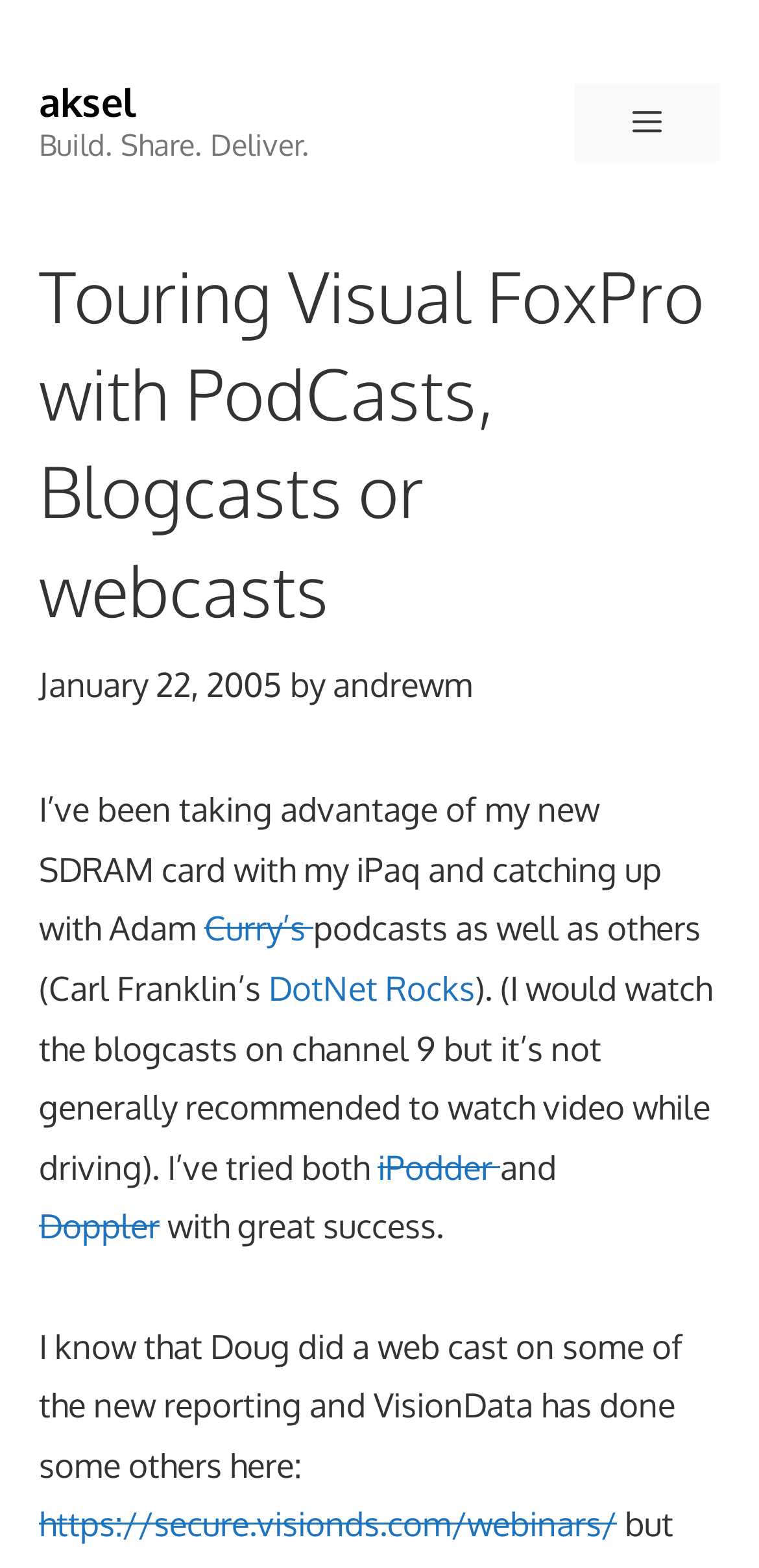Present a detailed account of what is displayed on the webpage.

The webpage is about touring Visual FoxPro with podcasts, blogcasts, or webcasts. At the top, there is a banner with the site's name and a link to "aksel" on the left, accompanied by the static text "Build. Share. Deliver." On the right side of the banner, there is a navigation menu toggle button labeled "Menu". 

Below the banner, there is a main content section with a heading that matches the title of the webpage. The heading is followed by a timestamp indicating the post was made on January 22, 2005, and the author's name, "andrewm", is provided as a link. 

The main content is a block of text that discusses the author's experience with podcasts and blogcasts, including links to specific podcasts such as "DotNet Rocks" and podcasting software like "iPodder" and "Doppler". The text also mentions watching video blogcasts on channel 9, but notes that it's not recommended to do so while driving. 

At the bottom of the main content, there is a link to a webpage with webinars on reporting and VisionData, provided by VisionDS. Overall, the webpage appears to be a blog post discussing the author's experience with various forms of online content.